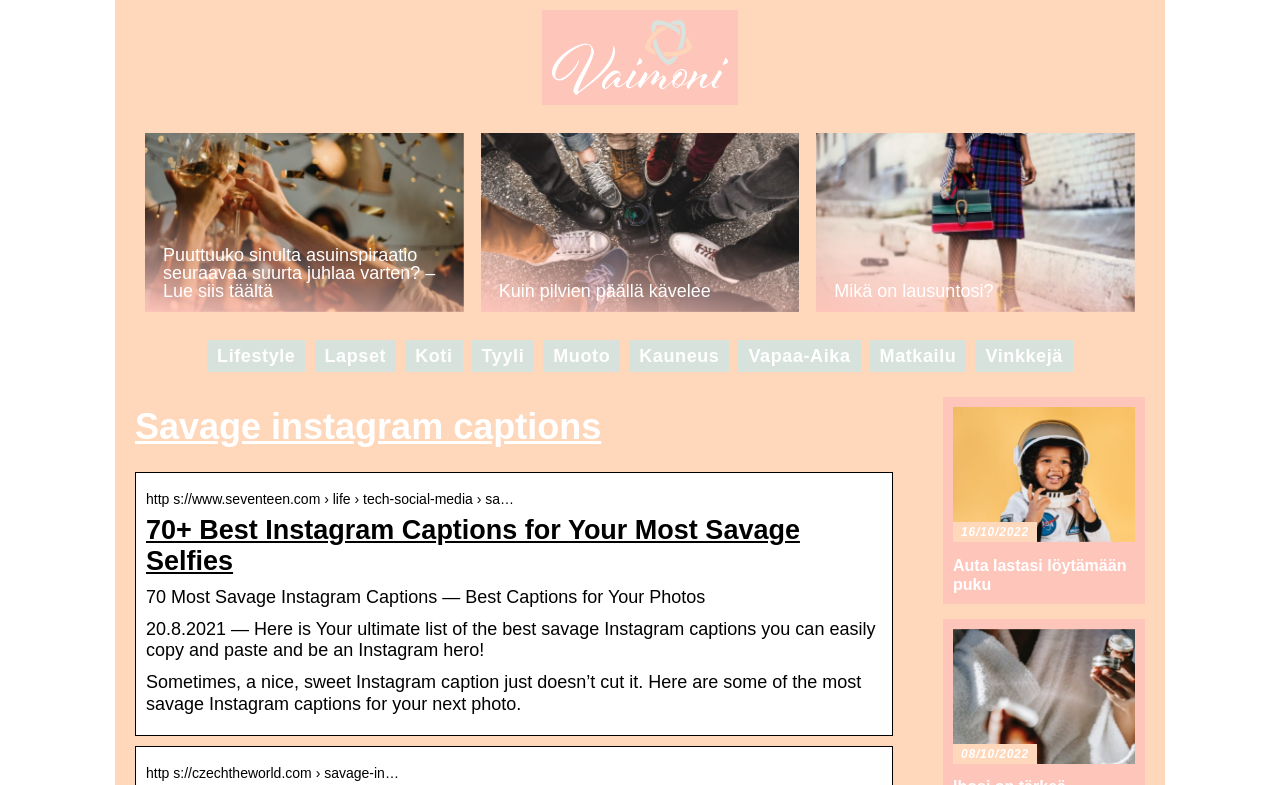Based on the description "HOME", find the bounding box of the specified UI element.

None